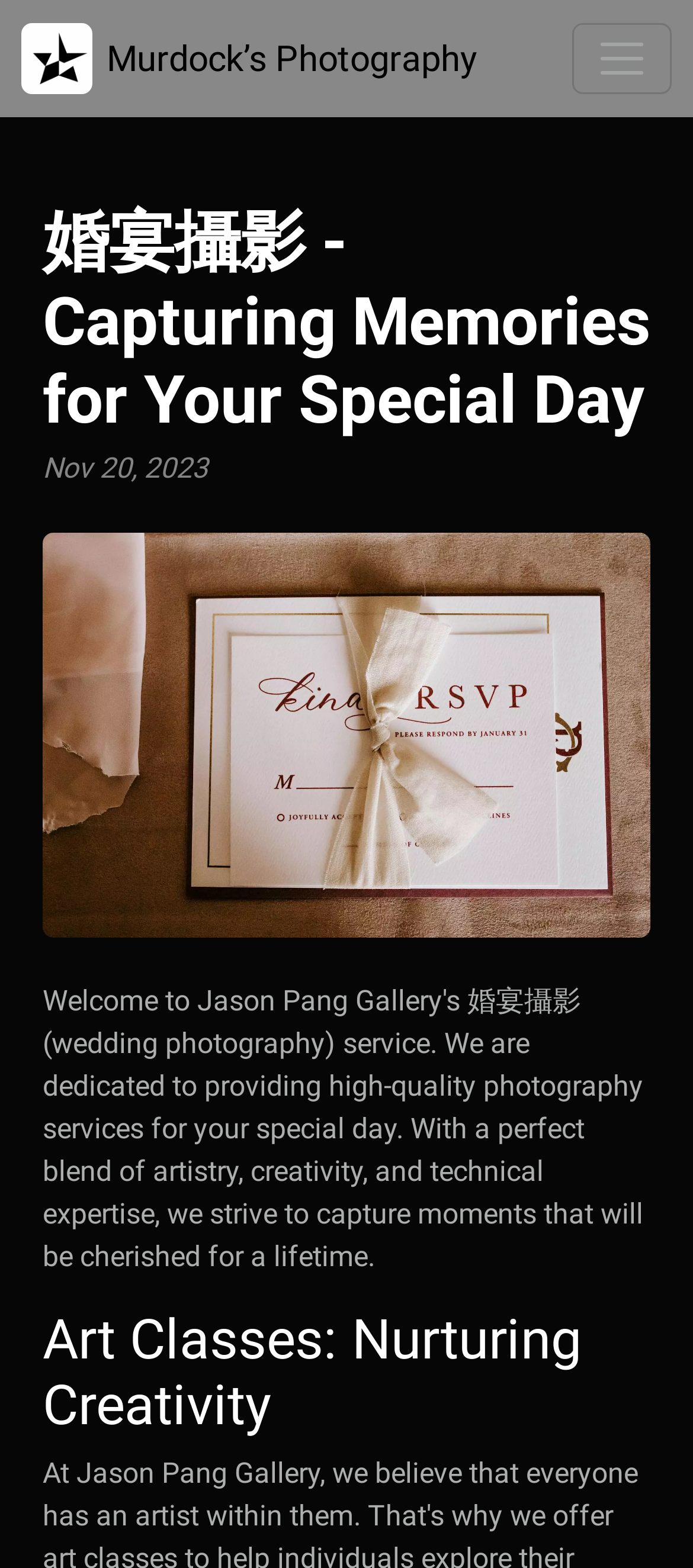What is the name of the gallery?
From the screenshot, provide a brief answer in one word or phrase.

Jason Pang Gallery